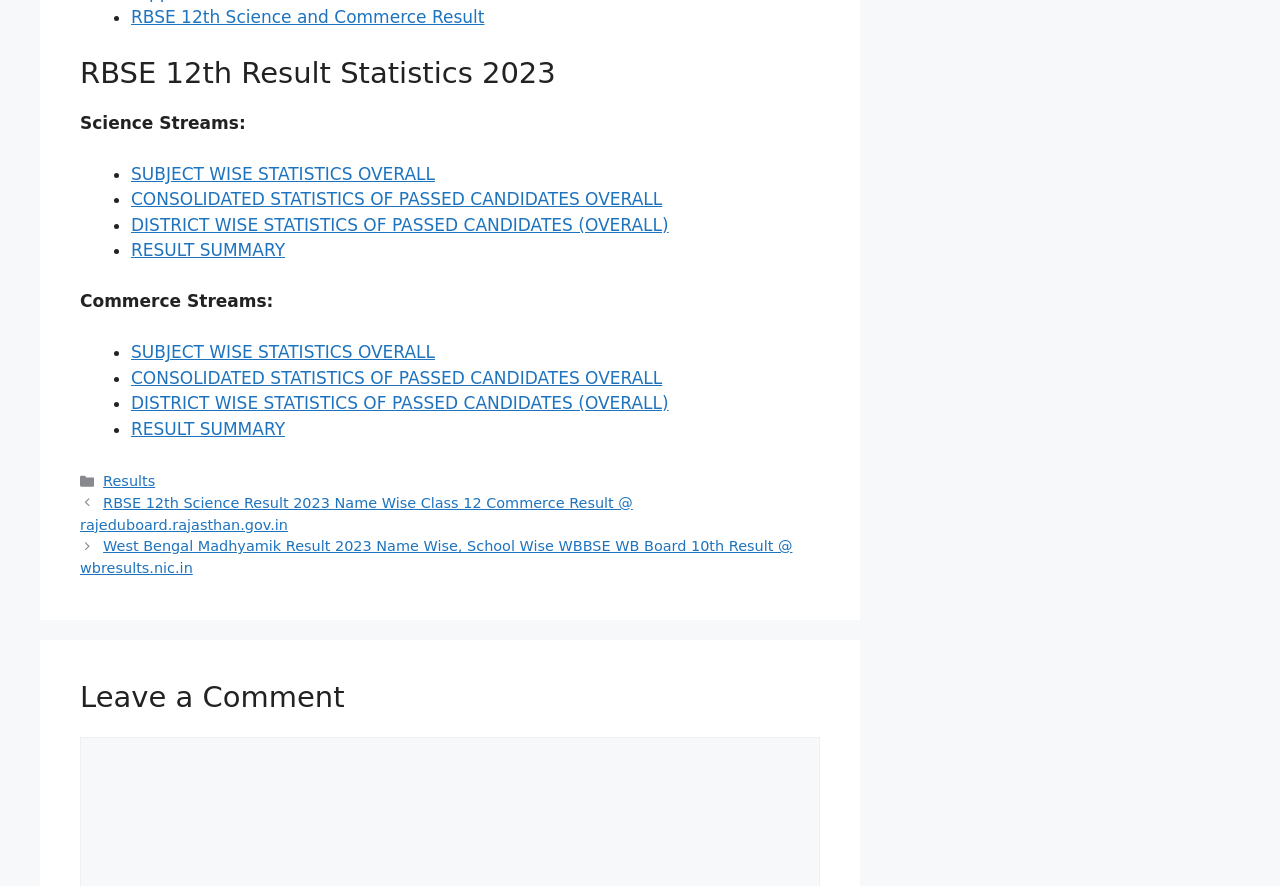Please answer the following question using a single word or phrase: 
What is the name of the board mentioned in the webpage?

RBSE